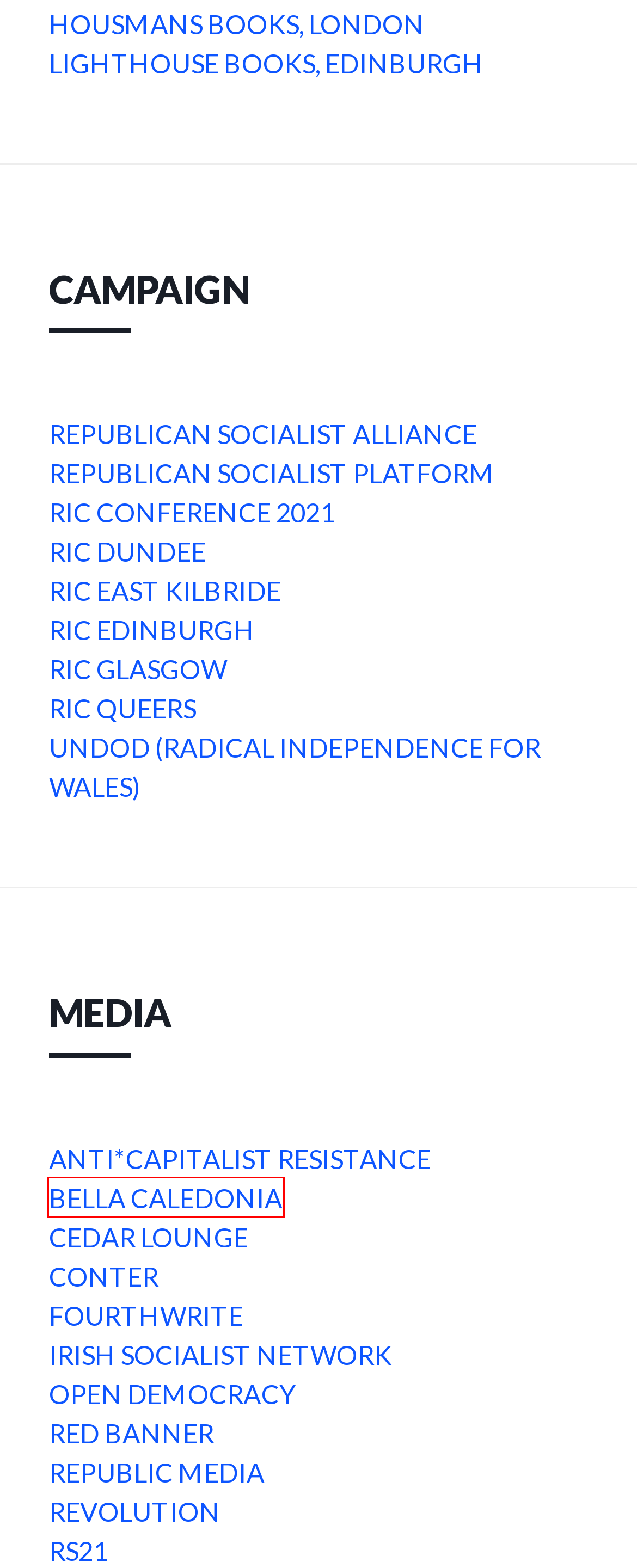You are looking at a screenshot of a webpage with a red bounding box around an element. Determine the best matching webpage description for the new webpage resulting from clicking the element in the red bounding box. Here are the descriptions:
A. Radical Independence Dundee – The grassroots radical movement for Scottish independence in Dundee.
B. Lighthouse | Home
C. REVOLUTION – The Scottish Website of The International Marxist Tendency
D. Republican Socialist Platform -
E. Radical Independence Queers – The LGBT+ wing of the Radical Independence Campaign
F. About Undod - undod
G. Bella Caledonia – independence – self-determination – autonomy
H. RED BANNER – a magazine of socialist ideas

G